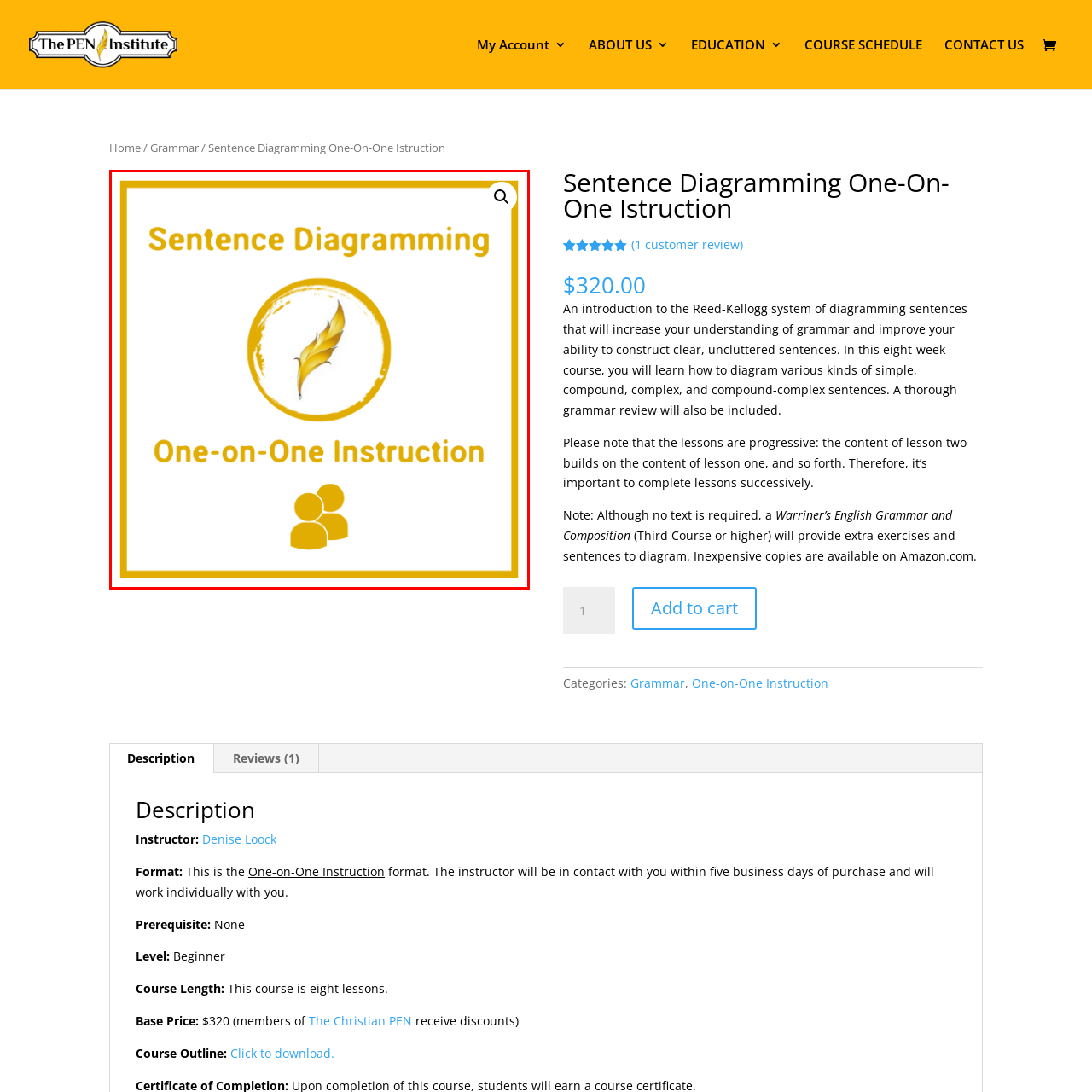Describe thoroughly what is shown in the red-bordered area of the image.

The image features a vibrant design highlighting the "Sentence Diagramming One-on-One Instruction" educational offering. The title is prominently displayed in bold, stylized yellow text atop a white background, suggesting an engaging and approachable learning experience. In the center, there is a circular emblem showcasing a golden quill, symbolizing writing and creativity, framed by a subtle yellow ring that adds a touch of warmth. Below the emblem, two silhouetted figures represent the personalized instruction aspect, emphasizing the one-on-one nature of the course. Overall, the design conveys a sense of professionalism and clarity, inviting prospective students to explore the art of sentence diagramming through individual guidance.